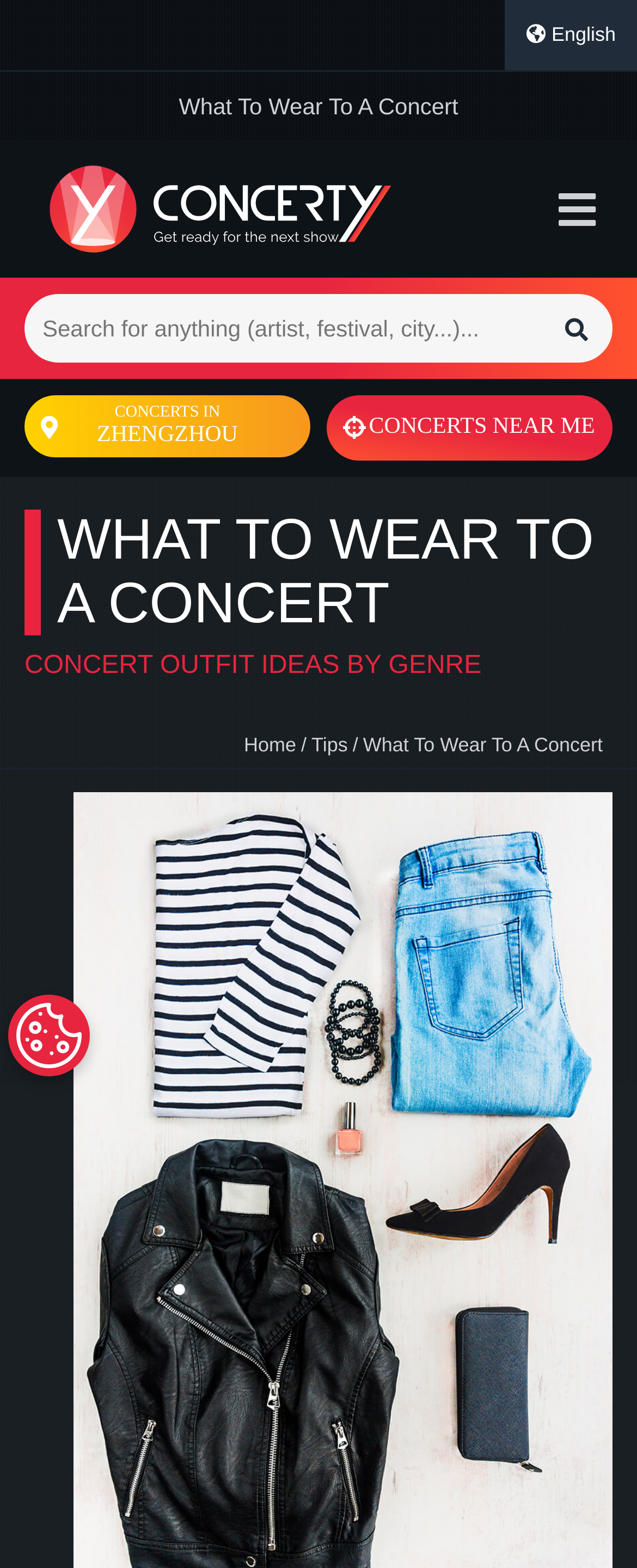Locate the heading on the webpage and return its text.

WHAT TO WEAR TO A CONCERT